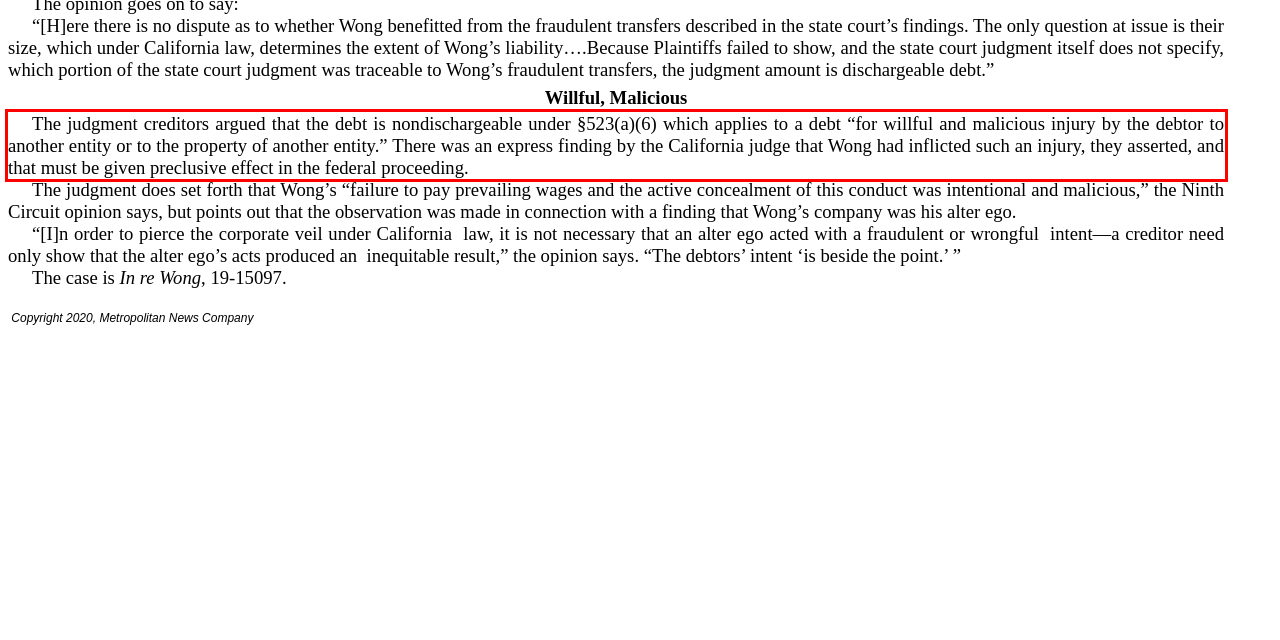You are provided with a screenshot of a webpage featuring a red rectangle bounding box. Extract the text content within this red bounding box using OCR.

The judgment creditors argued that the debt is nondischargeable under §523(a)(6) which applies to a debt “for willful and malicious injury by the debtor to another entity or to the property of another entity.” There was an express finding by the California judge that Wong had inflicted such an injury, they asserted, and that must be given preclusive effect in the federal proceeding.